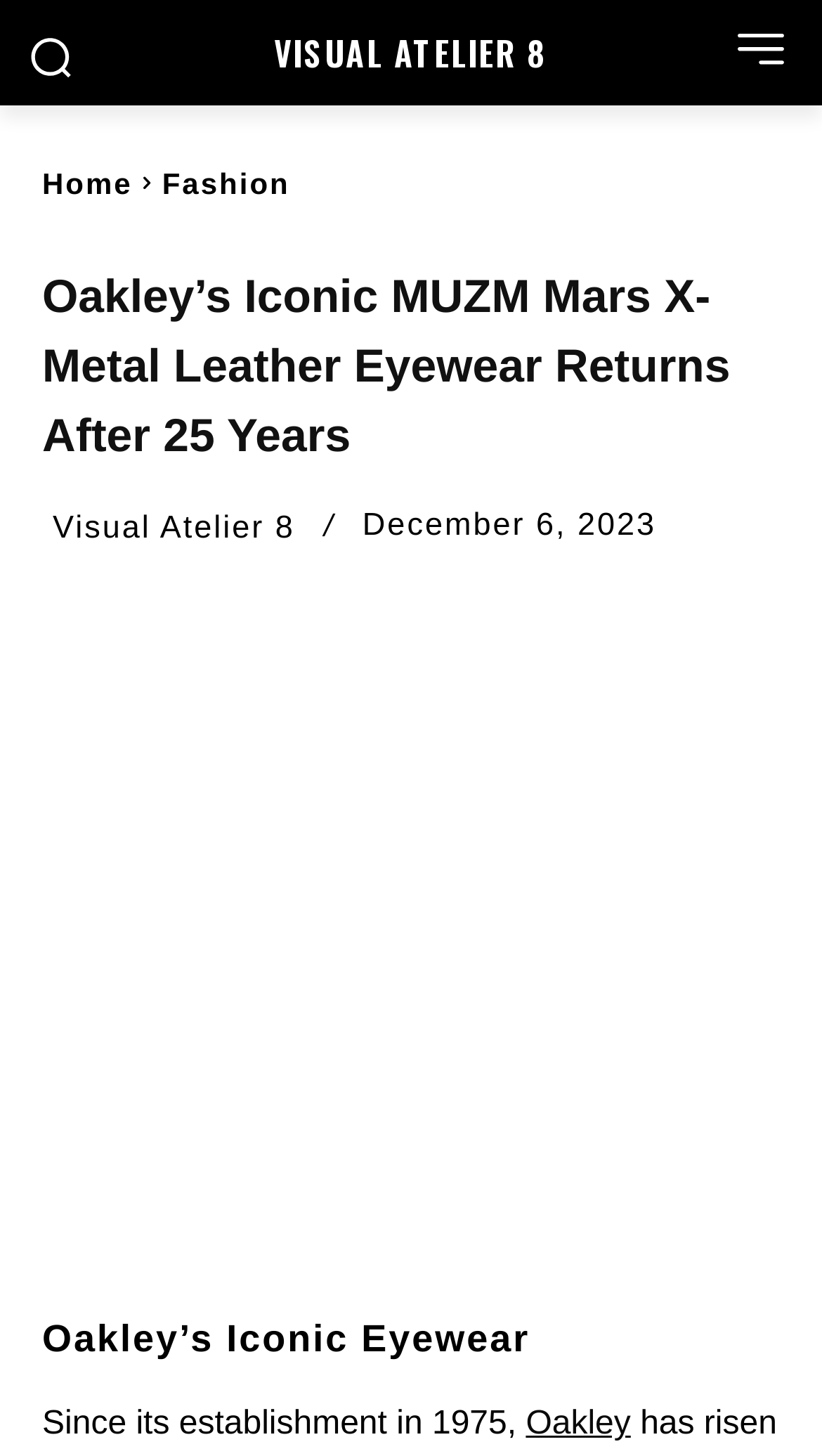Use a single word or phrase to answer the question:
What social media platforms are linked in the article?

Facebook, Twitter, Pinterest